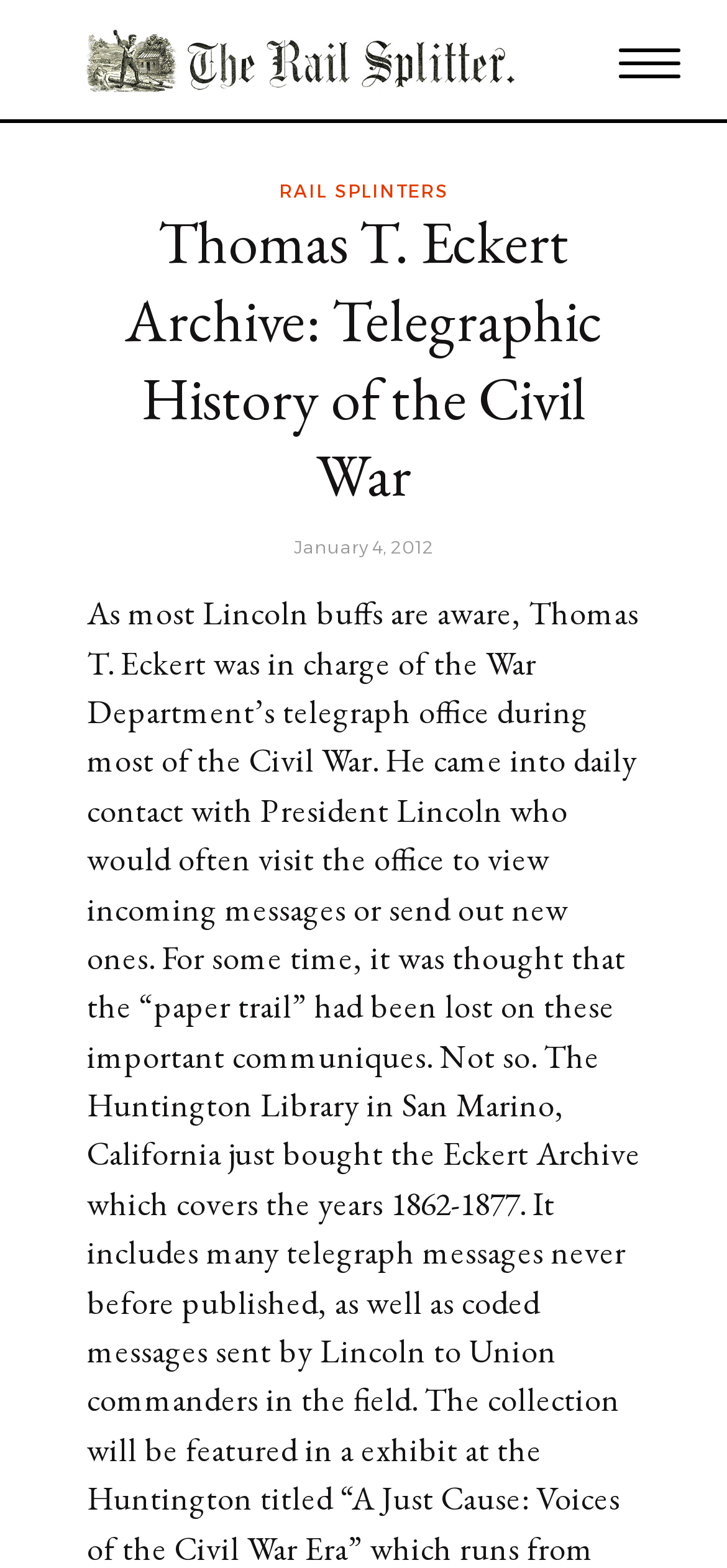What is the position of the checkbox on the webpage?
Using the information presented in the image, please offer a detailed response to the question.

I found the answer by looking at the bounding box coordinates of the checkbox element. The y1 coordinate is 0.025, which indicates that the checkbox is located at the top of the webpage. The x1 coordinate is 0.851, which indicates that the checkbox is located at the right side of the webpage.